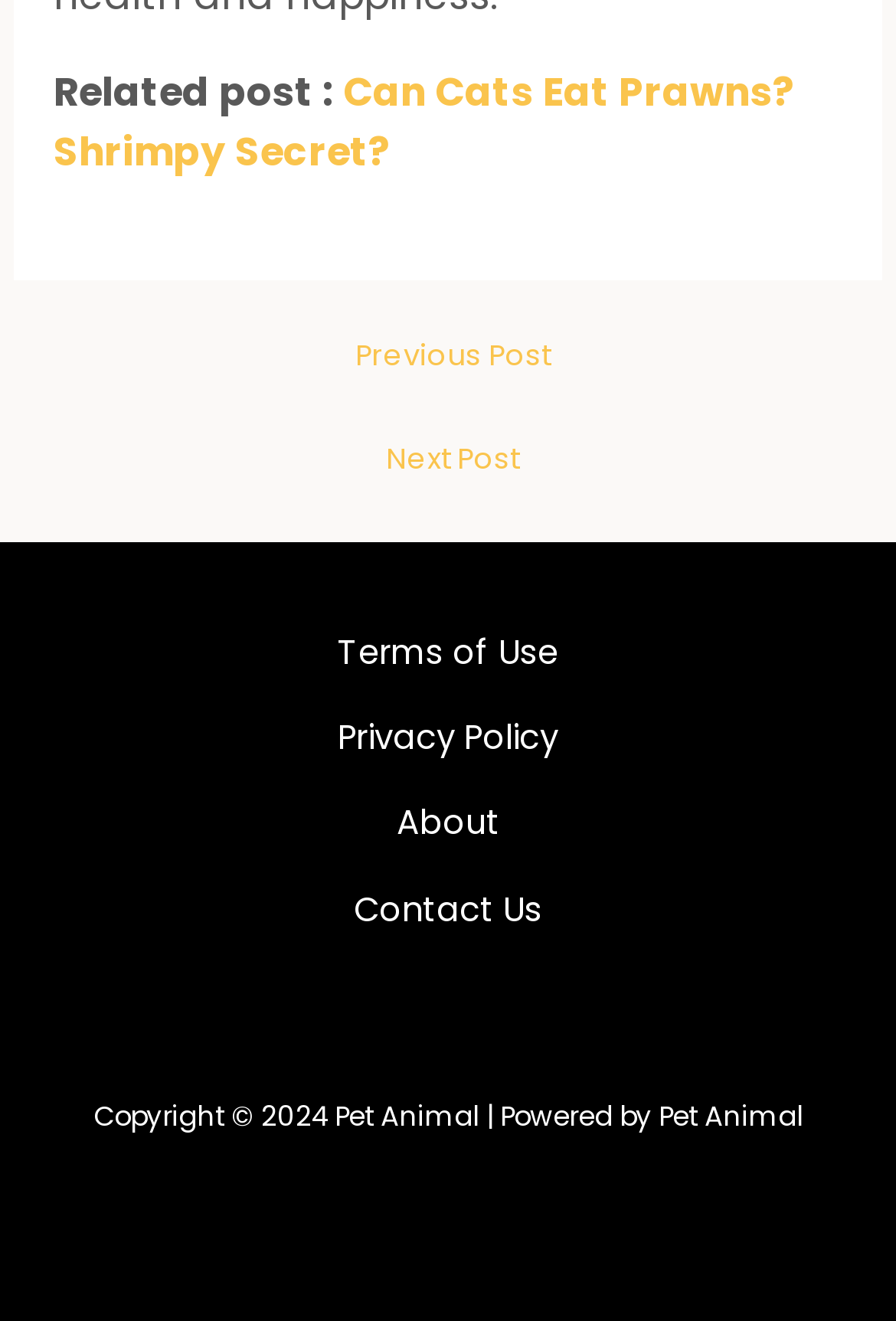Refer to the screenshot and give an in-depth answer to this question: What is the position of the 'Previous Post' link?

By comparing the y1 and y2 coordinates of the 'Previous Post' link and the 'Next Post' link, it can be determined that the 'Previous Post' link is above the 'Next Post' link.